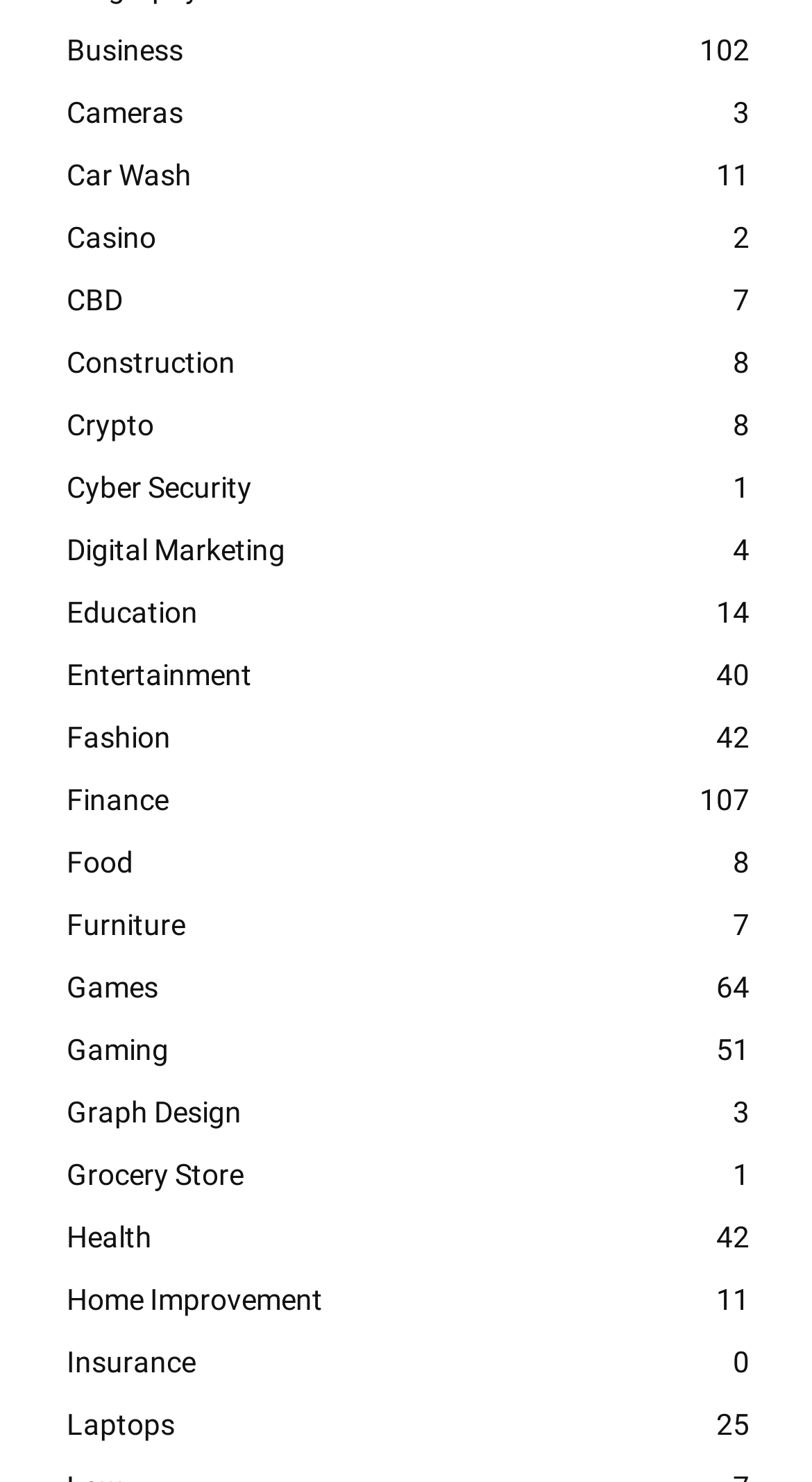For the given element description Education14, determine the bounding box coordinates of the UI element. The coordinates should follow the format (top-left x, top-left y, bottom-right x, bottom-right y) and be within the range of 0 to 1.

[0.051, 0.392, 0.949, 0.434]